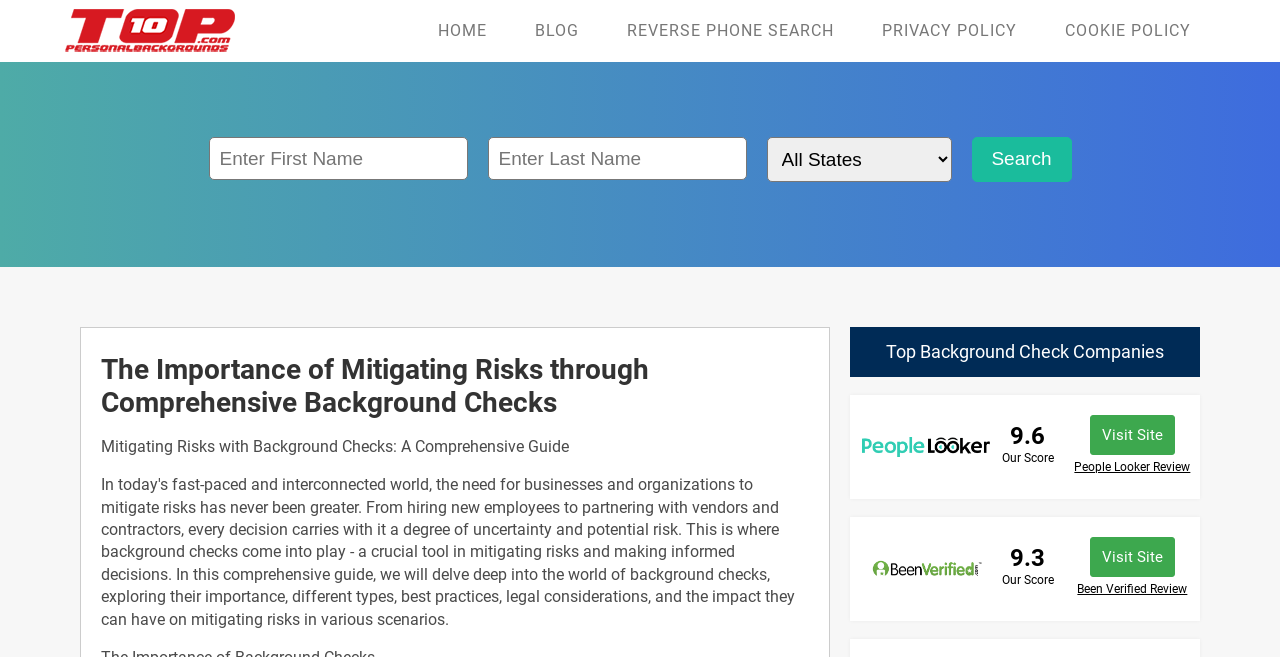Use a single word or phrase to respond to the question:
What is the purpose of the links at the top of the page?

Navigation